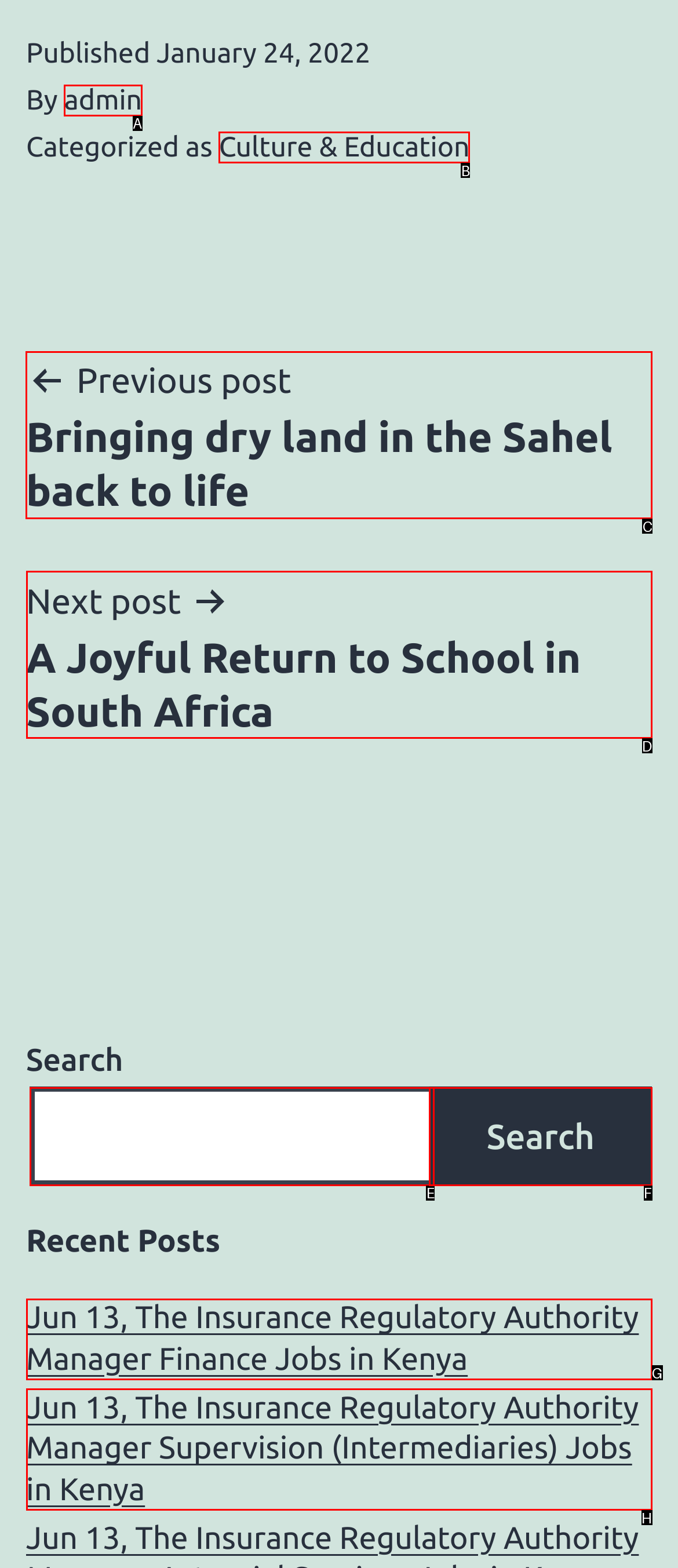Show which HTML element I need to click to perform this task: Go to previous post Answer with the letter of the correct choice.

C